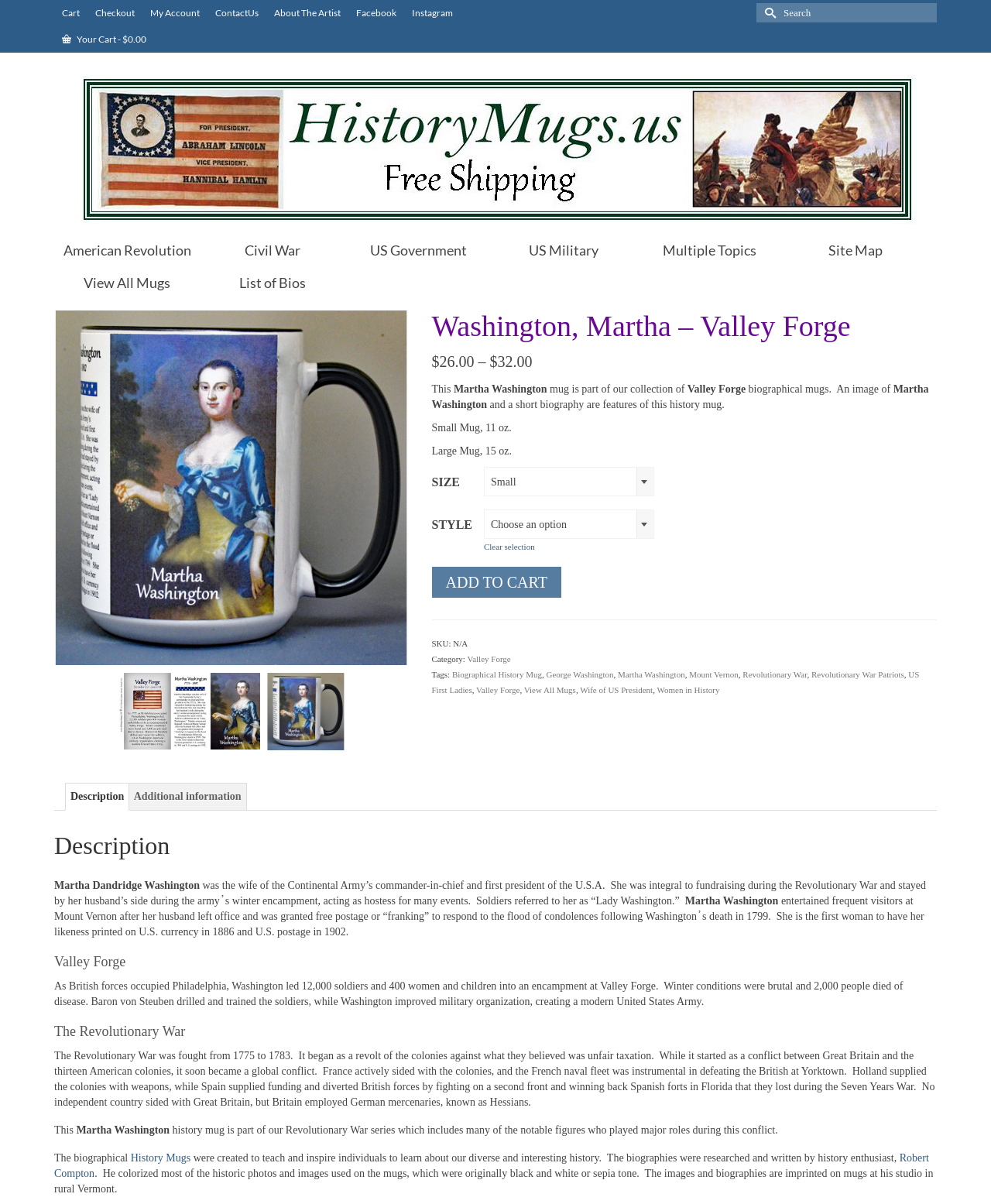Please determine the main heading text of this webpage.

Washington, Martha – Valley Forge